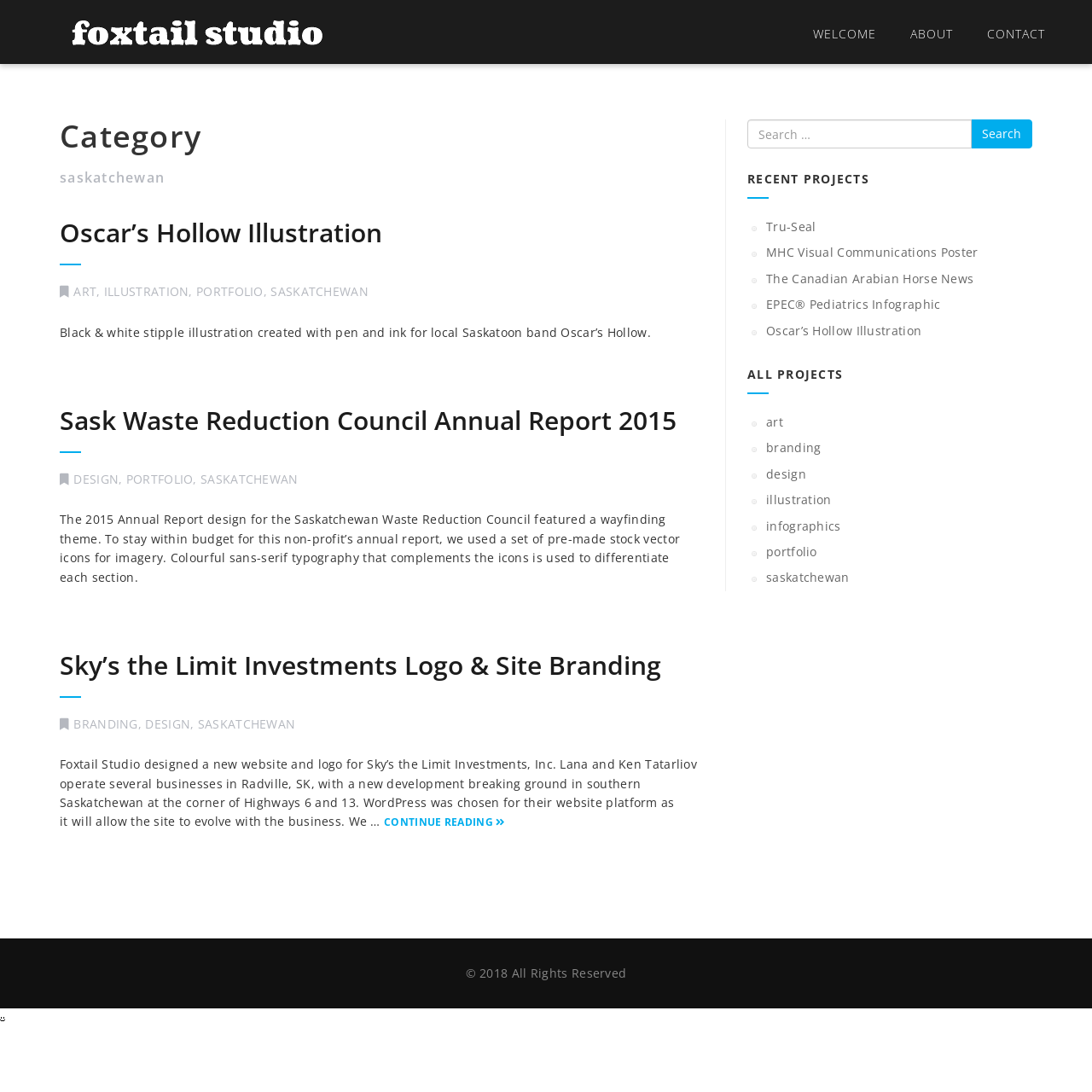Please pinpoint the bounding box coordinates for the region I should click to adhere to this instruction: "view the Oscar’s Hollow Illustration project".

[0.055, 0.197, 0.35, 0.229]